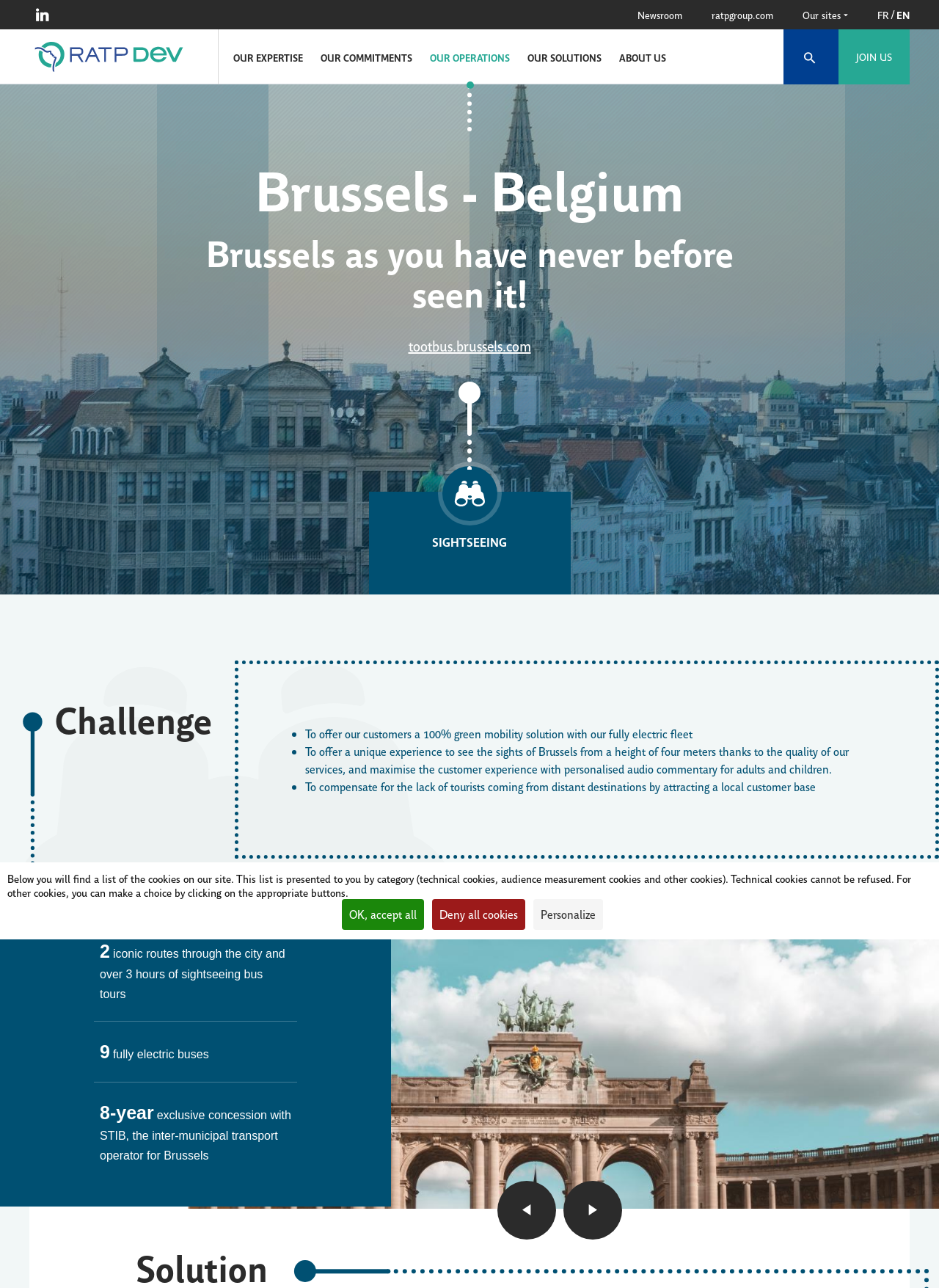How many hours of sightseeing bus tours are offered by Tootbus?
Please give a detailed and elaborate explanation in response to the question.

I found the answer by looking at the text 'iconic routes through the city and over 3 hours of sightseeing bus tours' under the 'Sightseeing' section, which indicates that Tootbus offers over 3 hours of sightseeing bus tours.